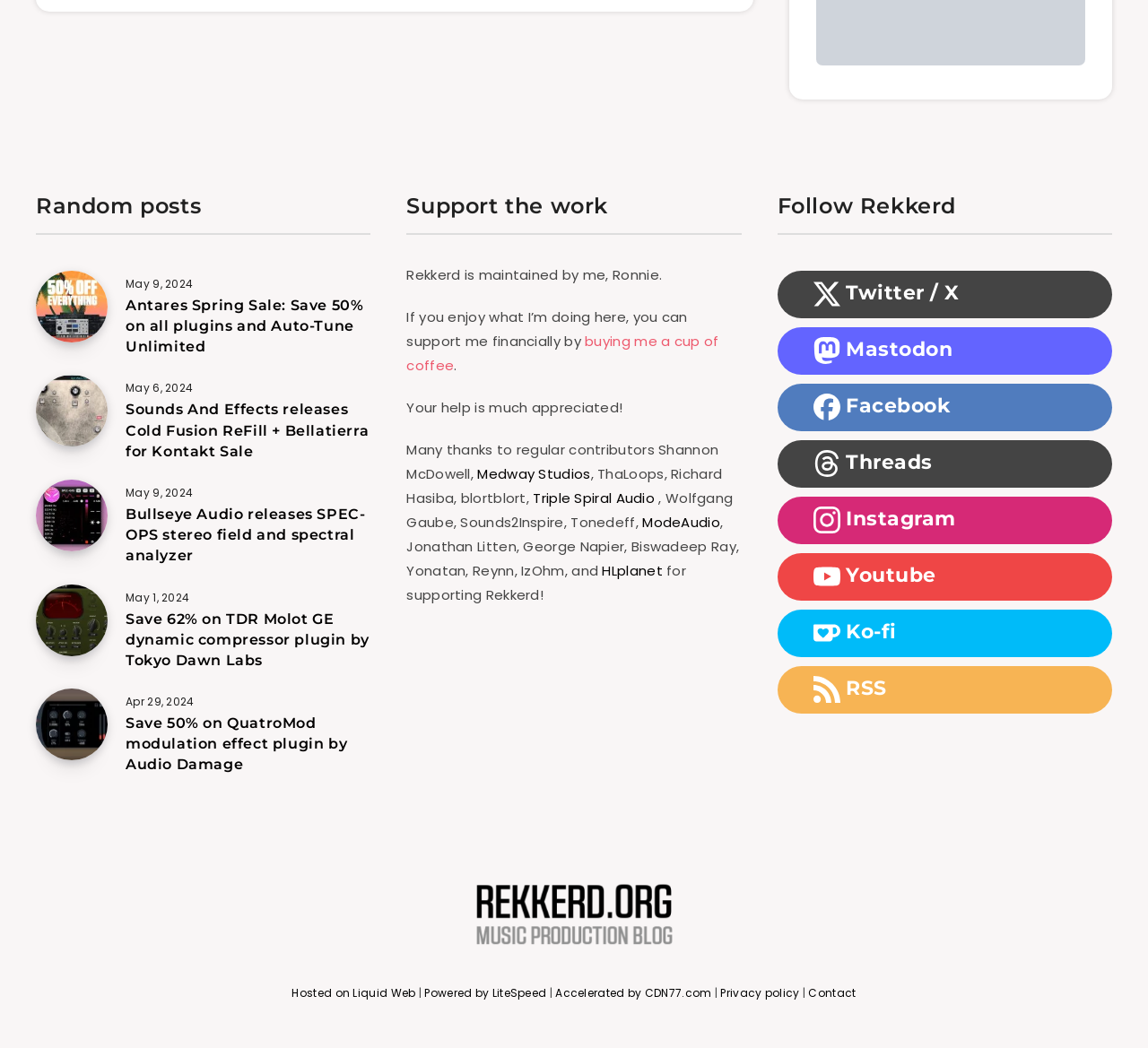Given the description "HLplanet", provide the bounding box coordinates of the corresponding UI element.

[0.525, 0.535, 0.577, 0.558]